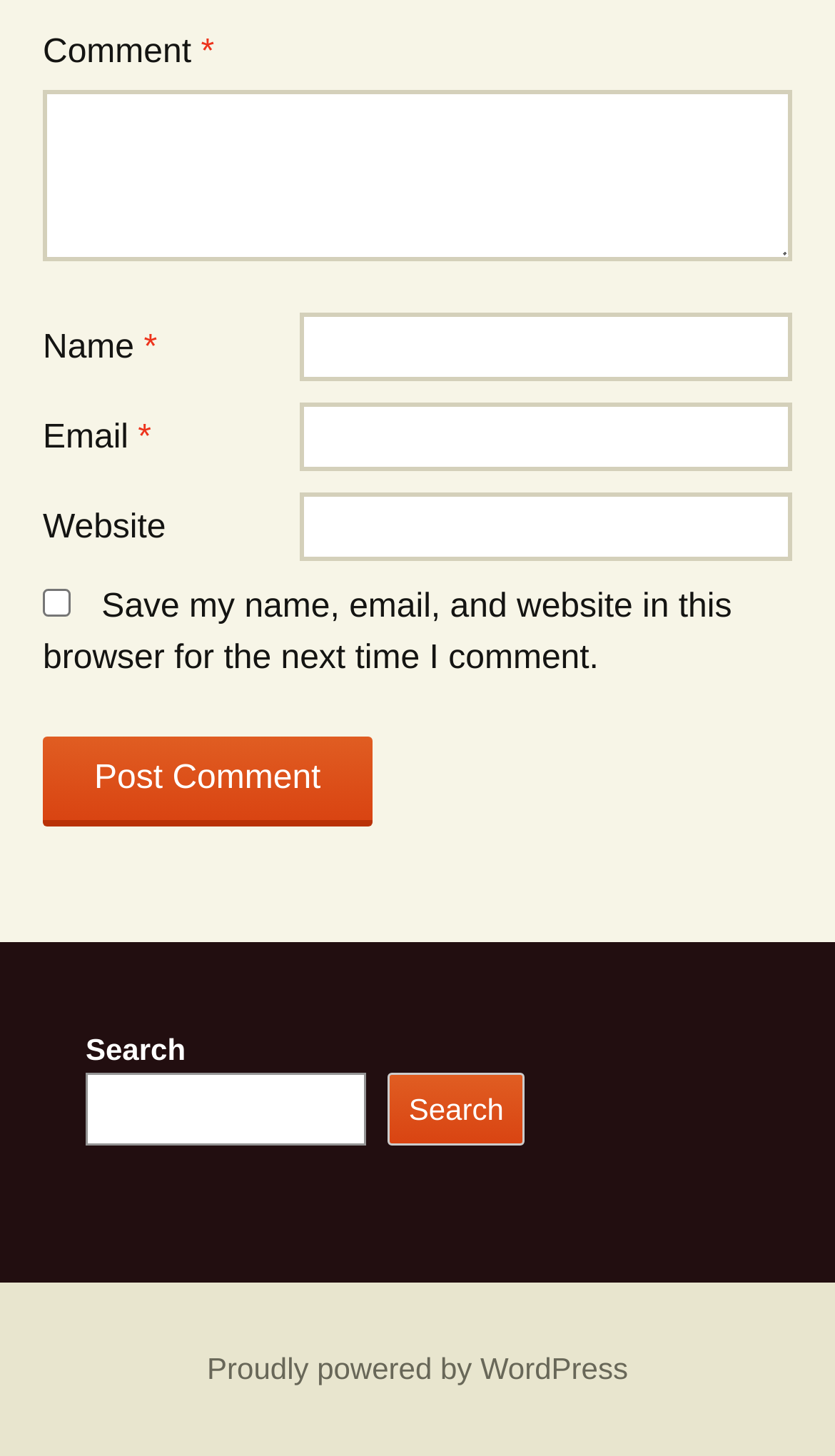Please provide a one-word or phrase answer to the question: 
How many buttons are there on the webpage?

2